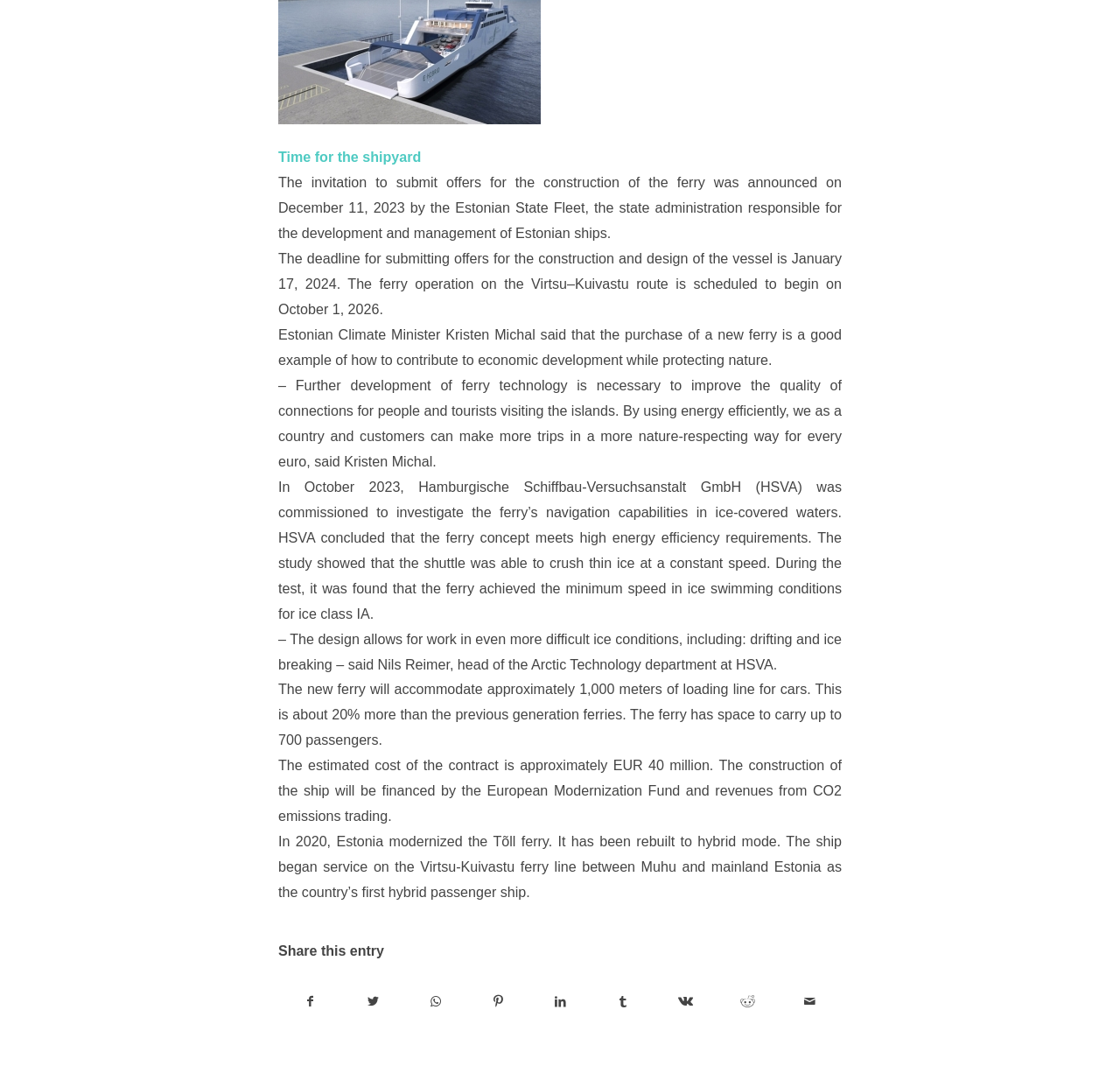Specify the bounding box coordinates for the region that must be clicked to perform the given instruction: "Share by Mail".

[0.696, 0.899, 0.751, 0.945]